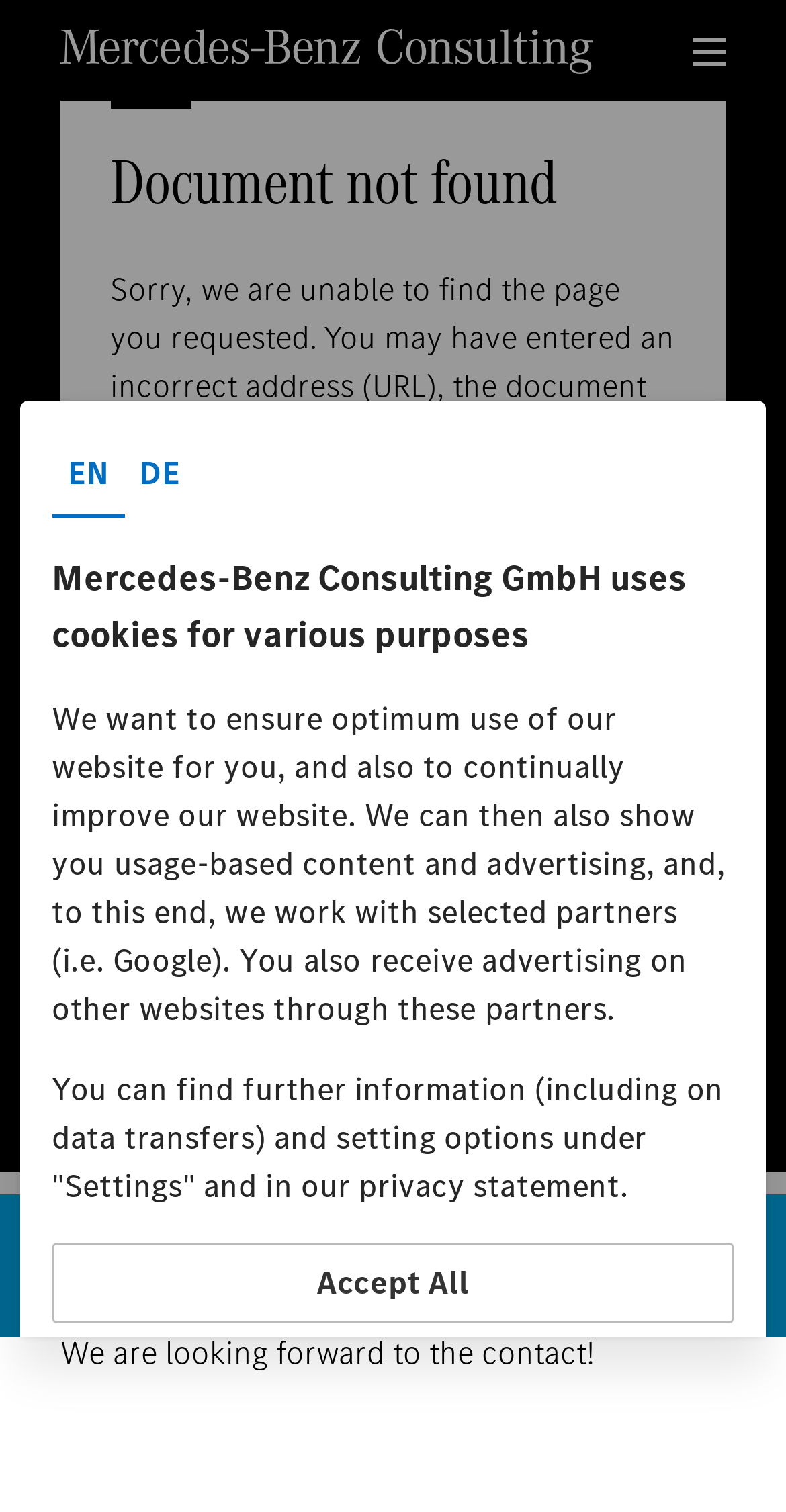What is the position of the 'Settings' button?
Please provide a comprehensive answer based on the contents of the image.

I analyzed the bounding box coordinates of the 'Settings' button, which are [0.066, 0.897, 0.934, 0.95], and determined that it is located at the bottom-left of the webpage.